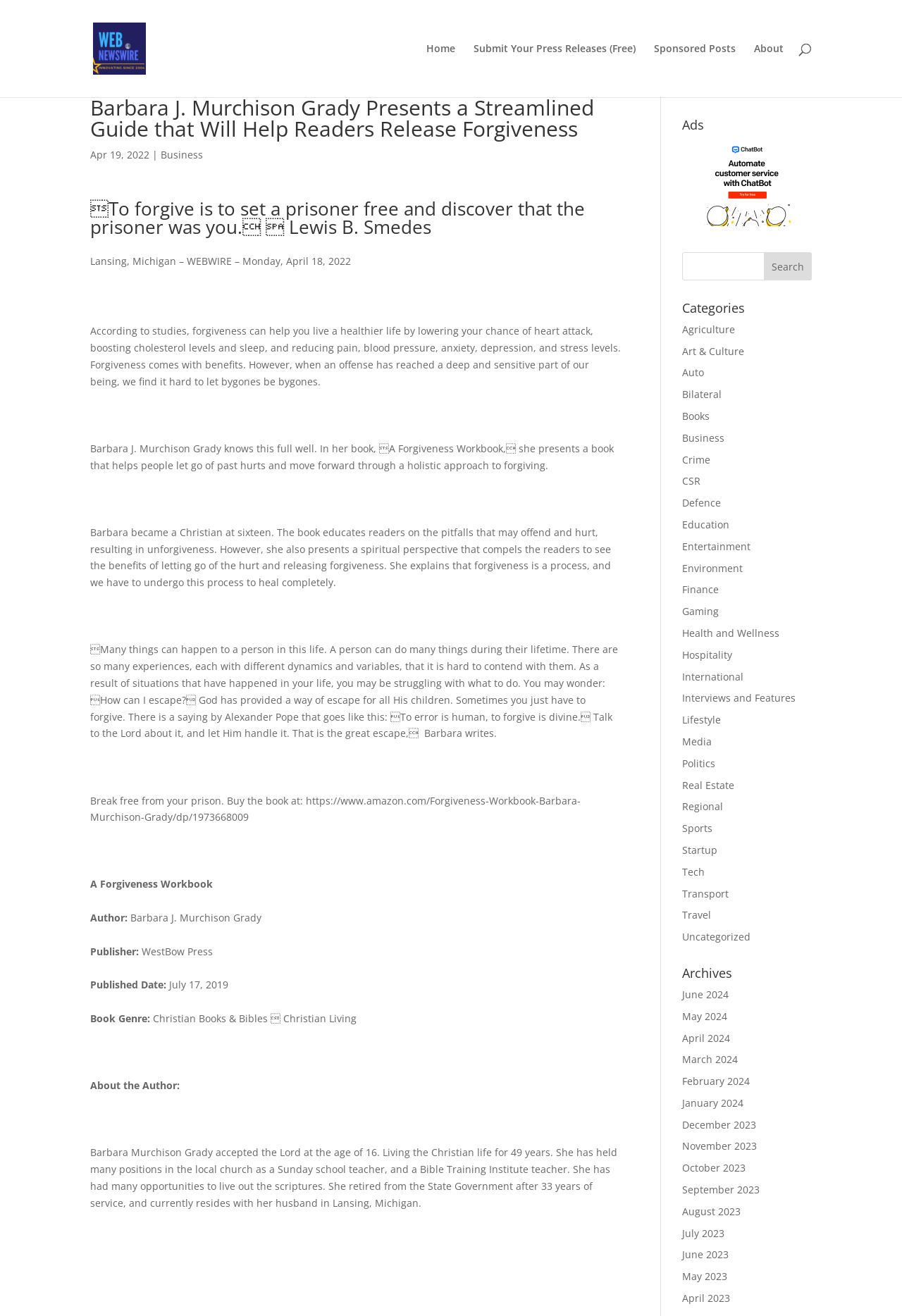Pinpoint the bounding box coordinates of the clickable element needed to complete the instruction: "Buy the book at Amazon". The coordinates should be provided as four float numbers between 0 and 1: [left, top, right, bottom].

[0.1, 0.603, 0.644, 0.626]